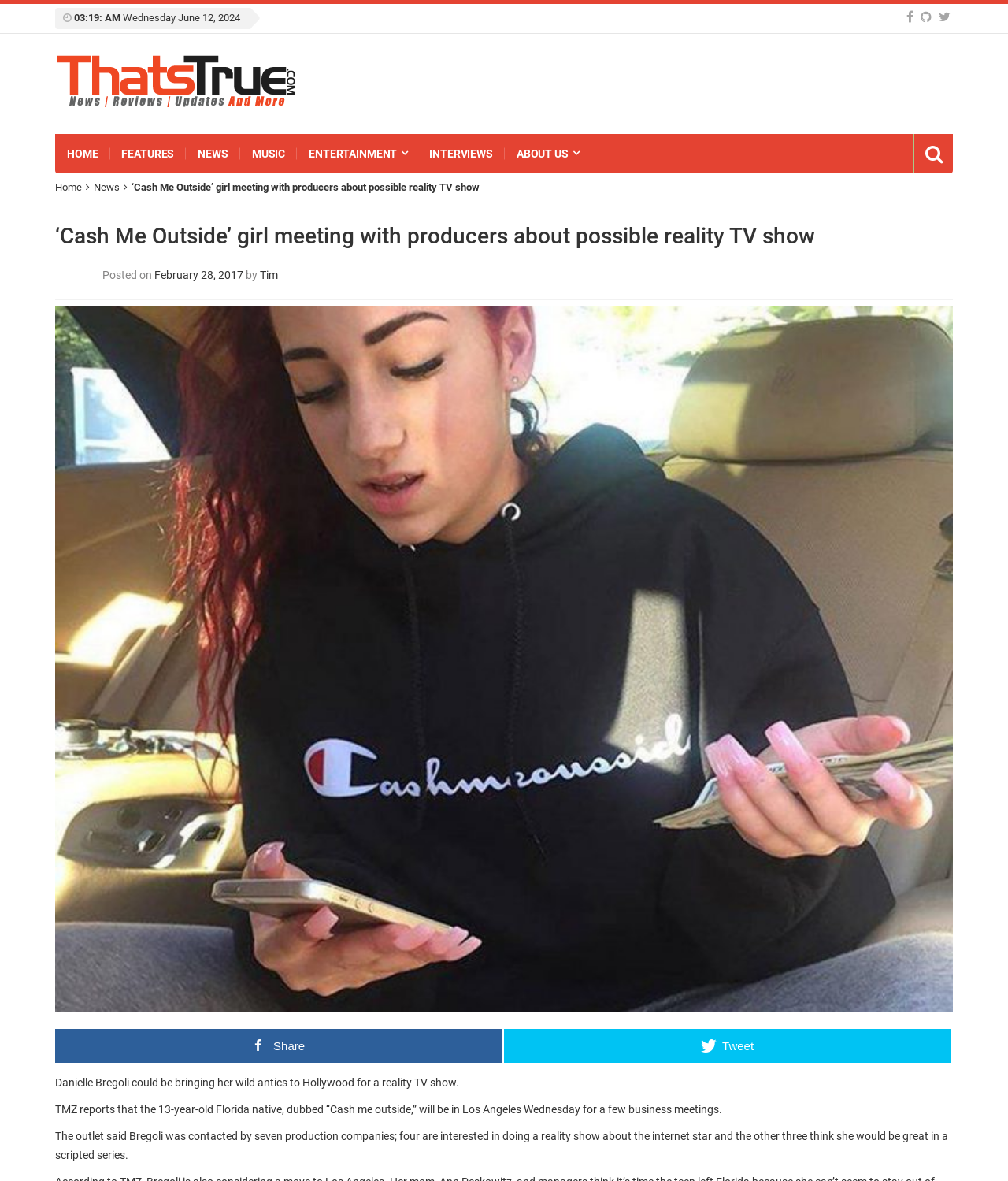Locate the bounding box coordinates of the region to be clicked to comply with the following instruction: "Leave a comment". The coordinates must be four float numbers between 0 and 1, in the form [left, top, right, bottom].

None